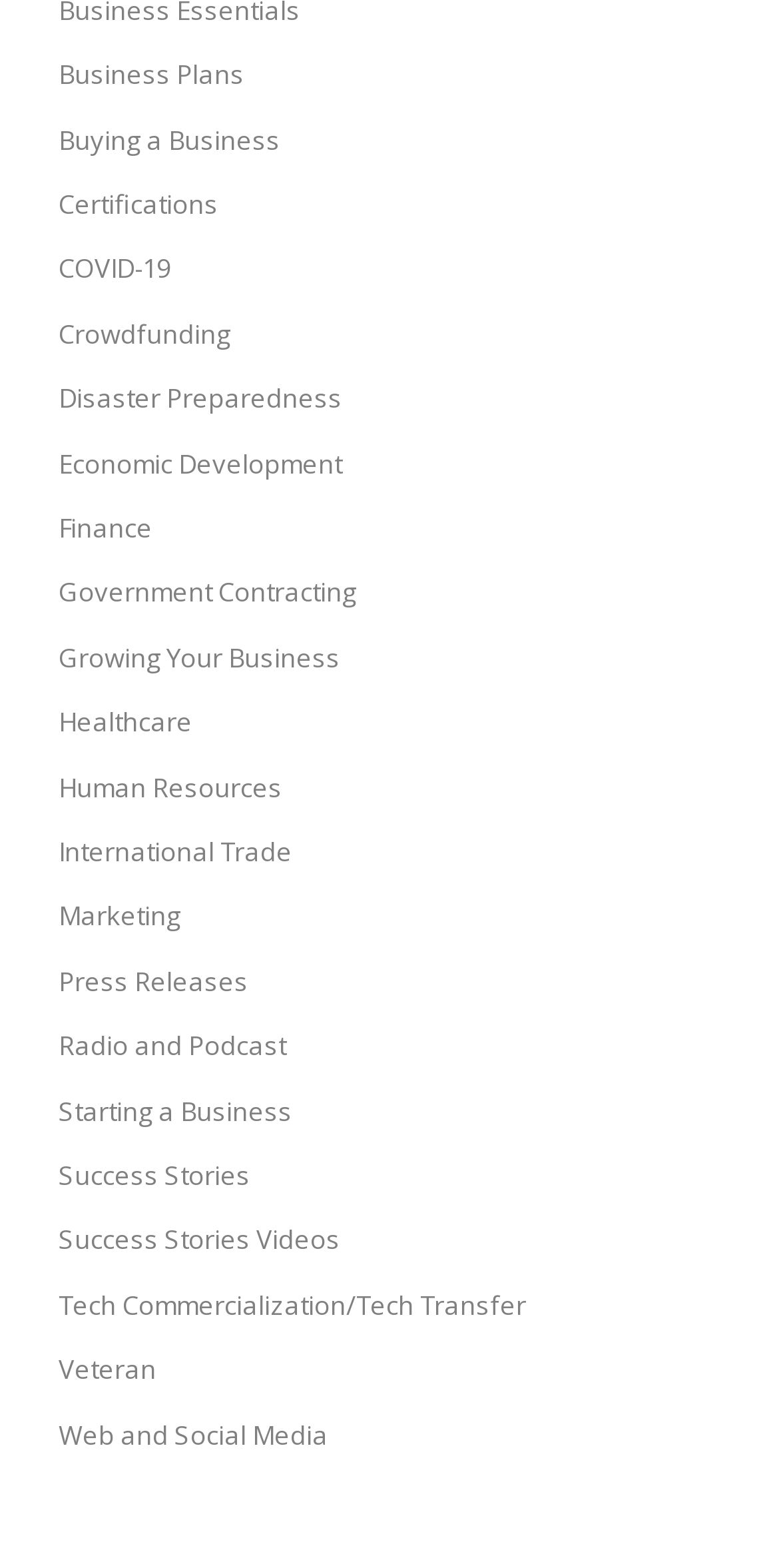Respond to the following question using a concise word or phrase: 
How many business topics are listed?

24